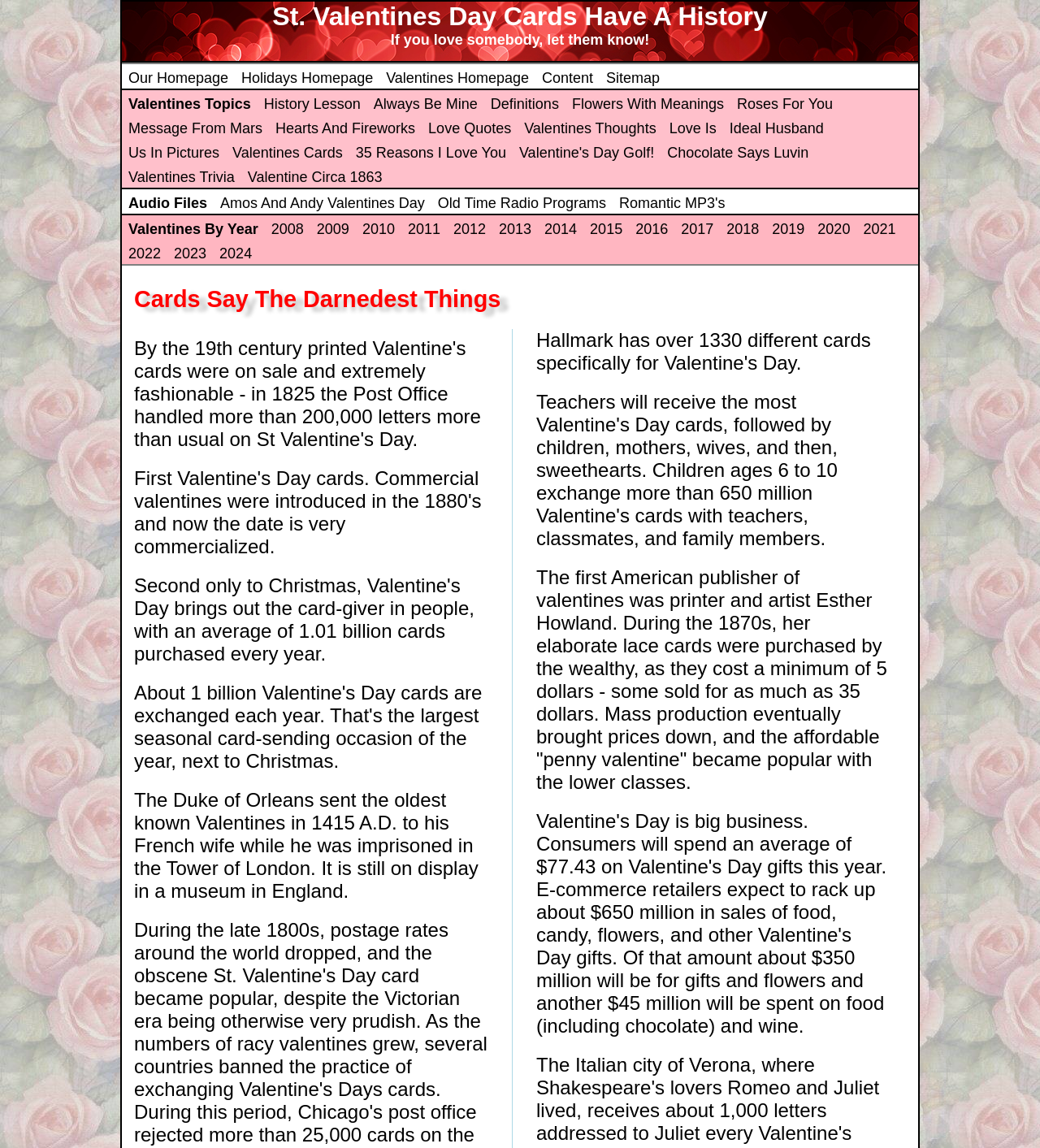Use a single word or phrase to answer the following:
Who was the first American publisher of valentines?

Esther Howland